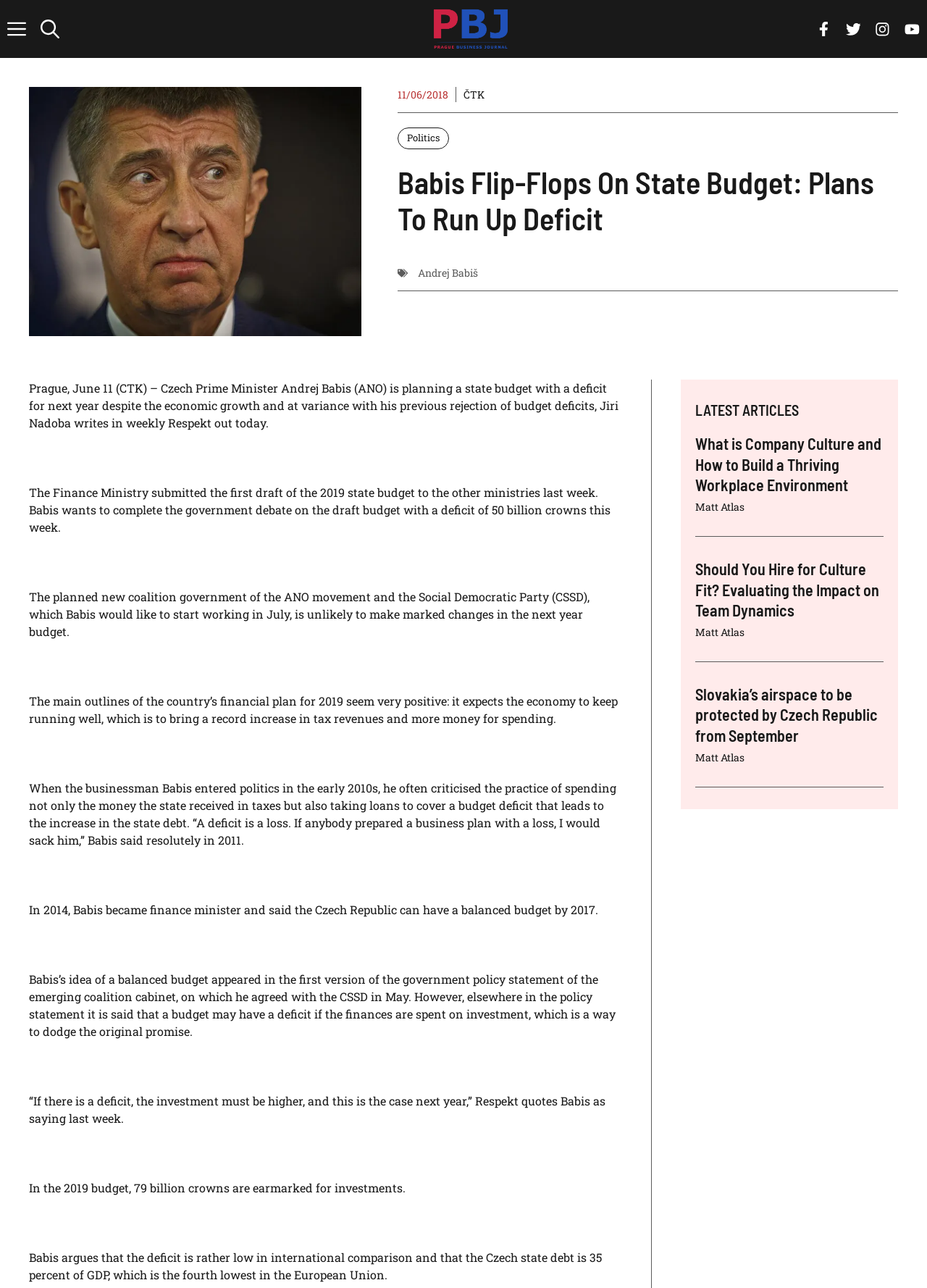Elaborate on the information and visuals displayed on the webpage.

This webpage is about an article titled "Babis Flip-Flops On State Budget: Plans To Run Up Deficit" from the Prague Business Journal. At the top, there is a navigation bar with a logo of Prague Business Journal on the left, a search button, and an off-canvas panel button on the right. Below the navigation bar, there is a section with four links to social media platforms.

The main content of the article is divided into several sections. At the top, there is a figure with an image of Andrej Babis, the Czech Prime Minister, and a timestamp "11/06/2018" next to it. Below the image, there is a heading with the title of the article, followed by a link to the category "Politics". The article's content is a long text that discusses the Czech Prime Minister's plan to run a state budget with a deficit despite the country's economic growth.

The article is divided into several paragraphs, with some of them quoting the Prime Minister's previous statements on budget deficits. The text also mentions the country's financial plan for 2019, which expects a record increase in tax revenues and more money for spending.

At the bottom of the page, there is a section titled "LATEST ARTICLES" with three article headings and links, including "What is Company Culture and How to Build a Thriving Workplace Environment", "Should You Hire for Culture Fit? Evaluating the Impact on Team Dynamics", and "Slovakia’s airspace to be protected by Czech Republic from September". Each article heading has a link to the full article, and the author's name "Matt Atlas" is mentioned below each heading.